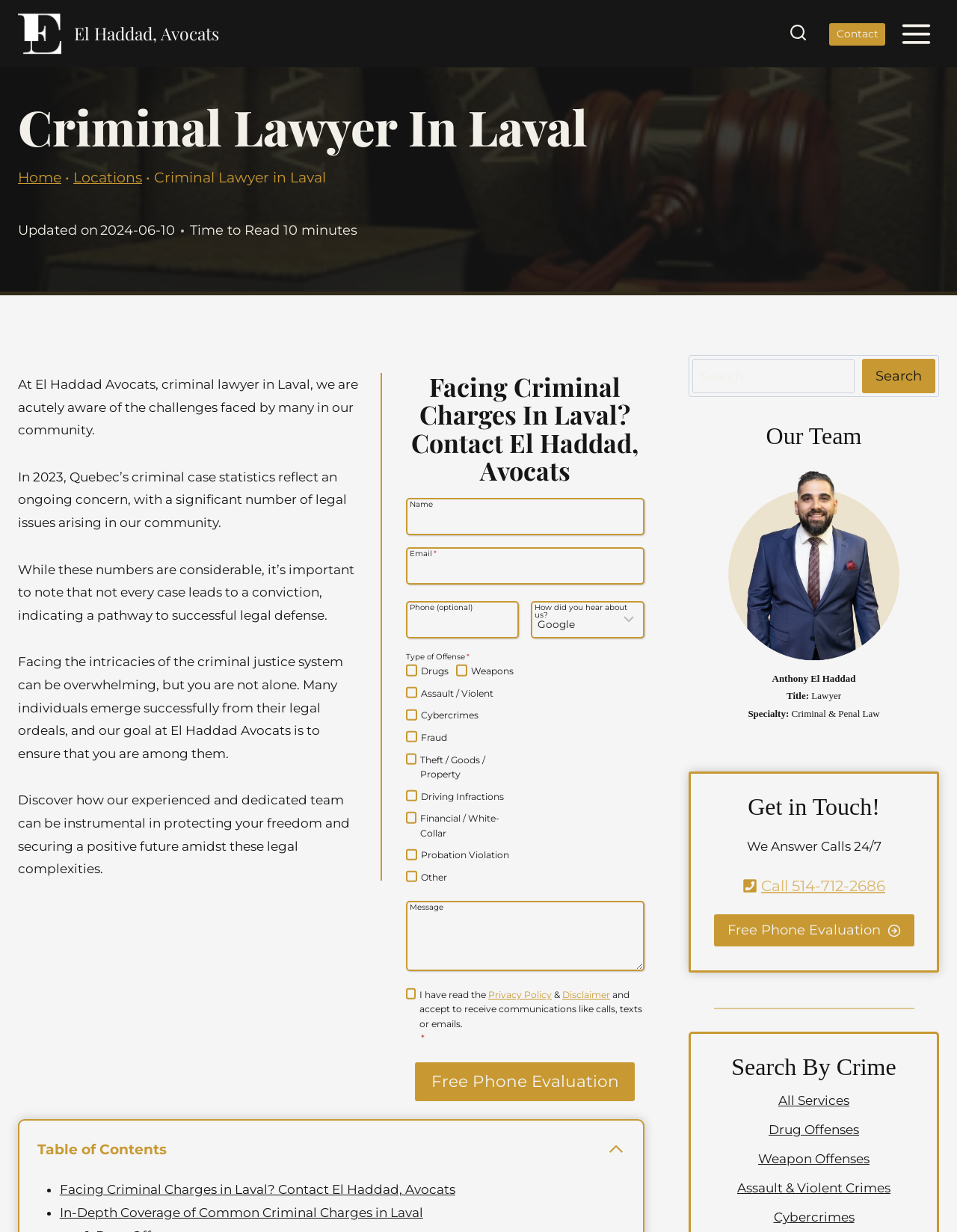Using the information in the image, give a detailed answer to the following question: What is the phone number to call for a free phone evaluation?

The phone number to call for a free phone evaluation can be found in the 'Get in Touch!' section, where it says 'We Answer Calls 24/7' and provides the phone number '514-712-2686'.